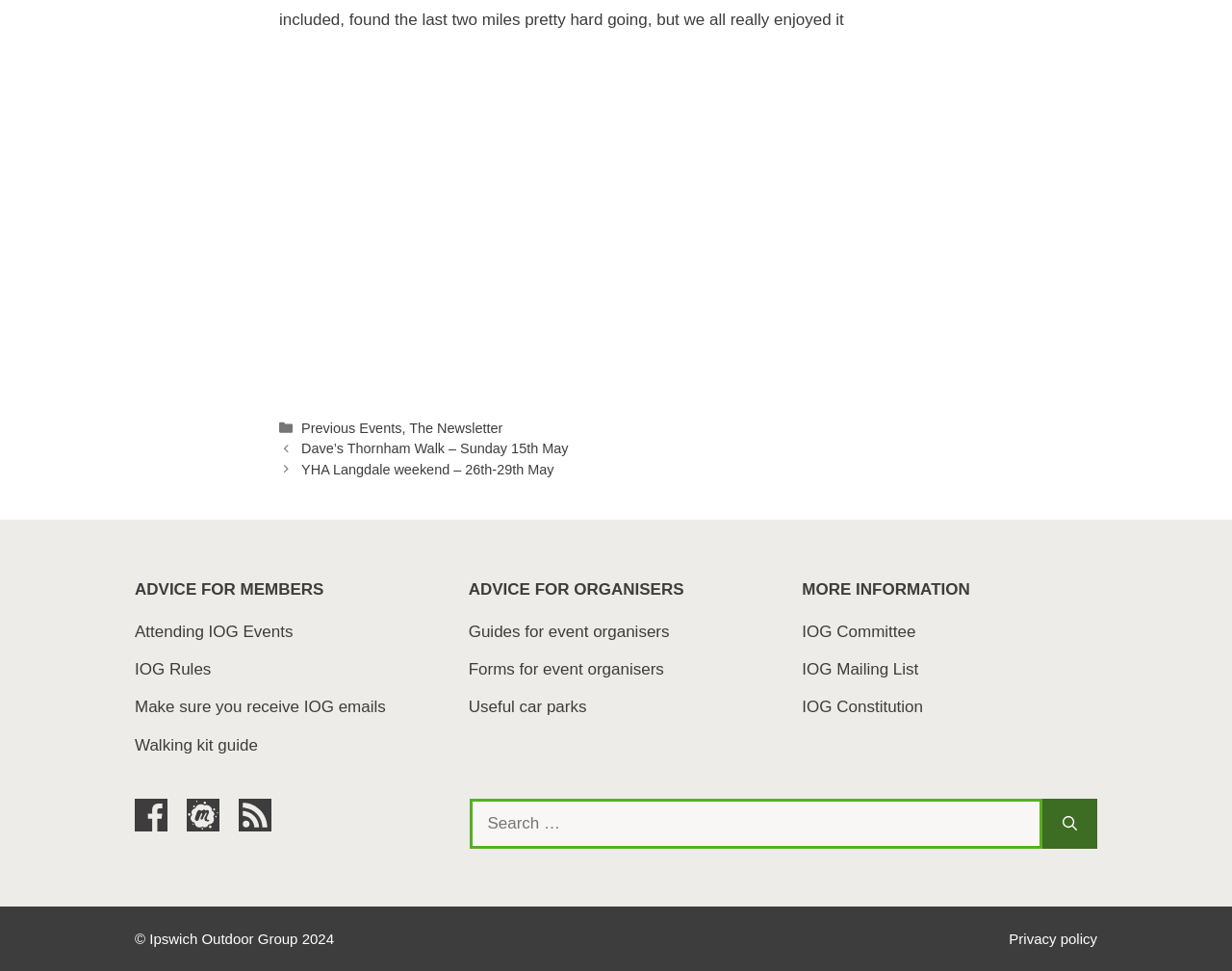Identify the bounding box coordinates of the specific part of the webpage to click to complete this instruction: "View previous events".

[0.245, 0.433, 0.326, 0.449]